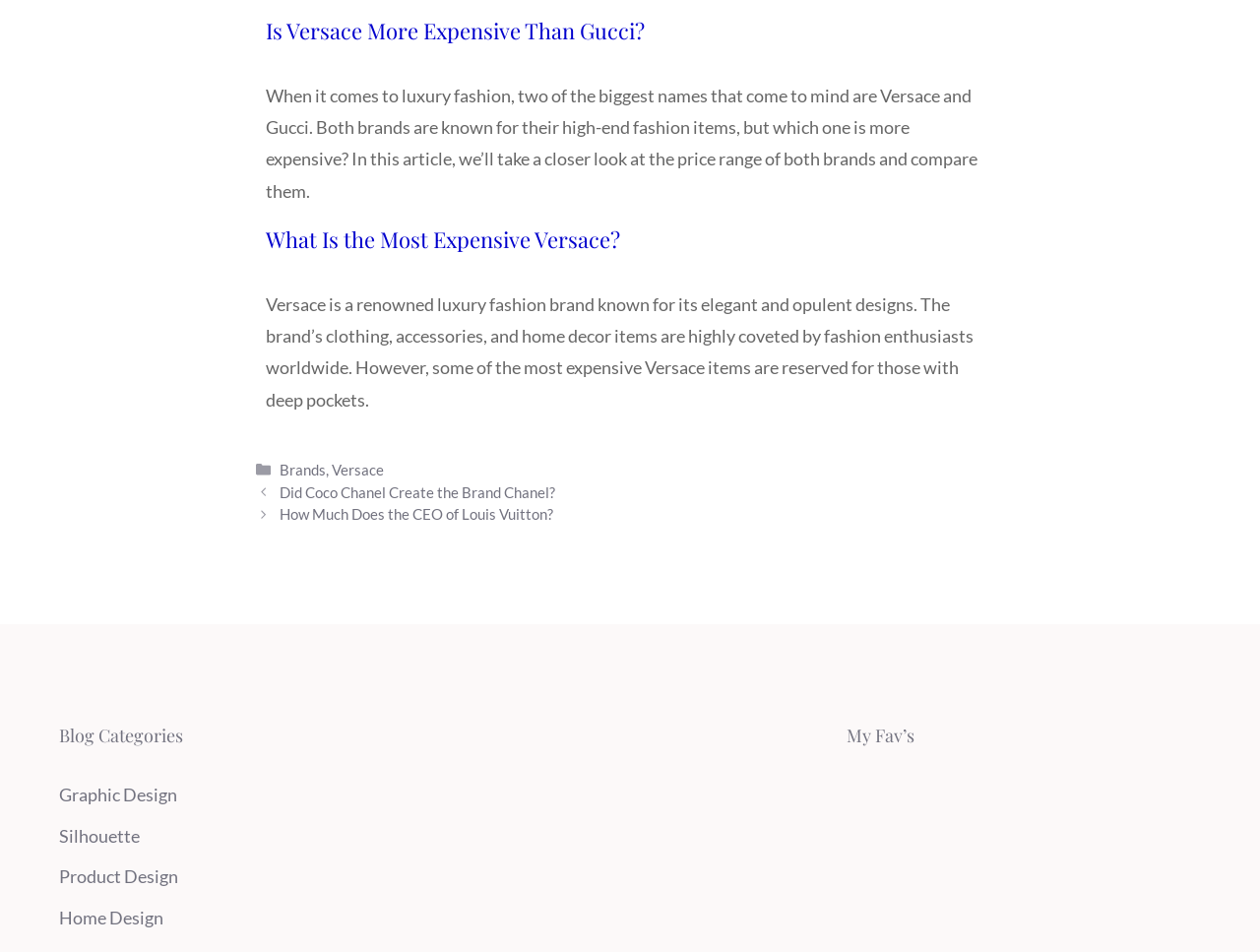Pinpoint the bounding box coordinates of the clickable area necessary to execute the following instruction: "Check out My Fav’s section". The coordinates should be given as four float numbers between 0 and 1, namely [left, top, right, bottom].

[0.672, 0.759, 0.953, 0.787]